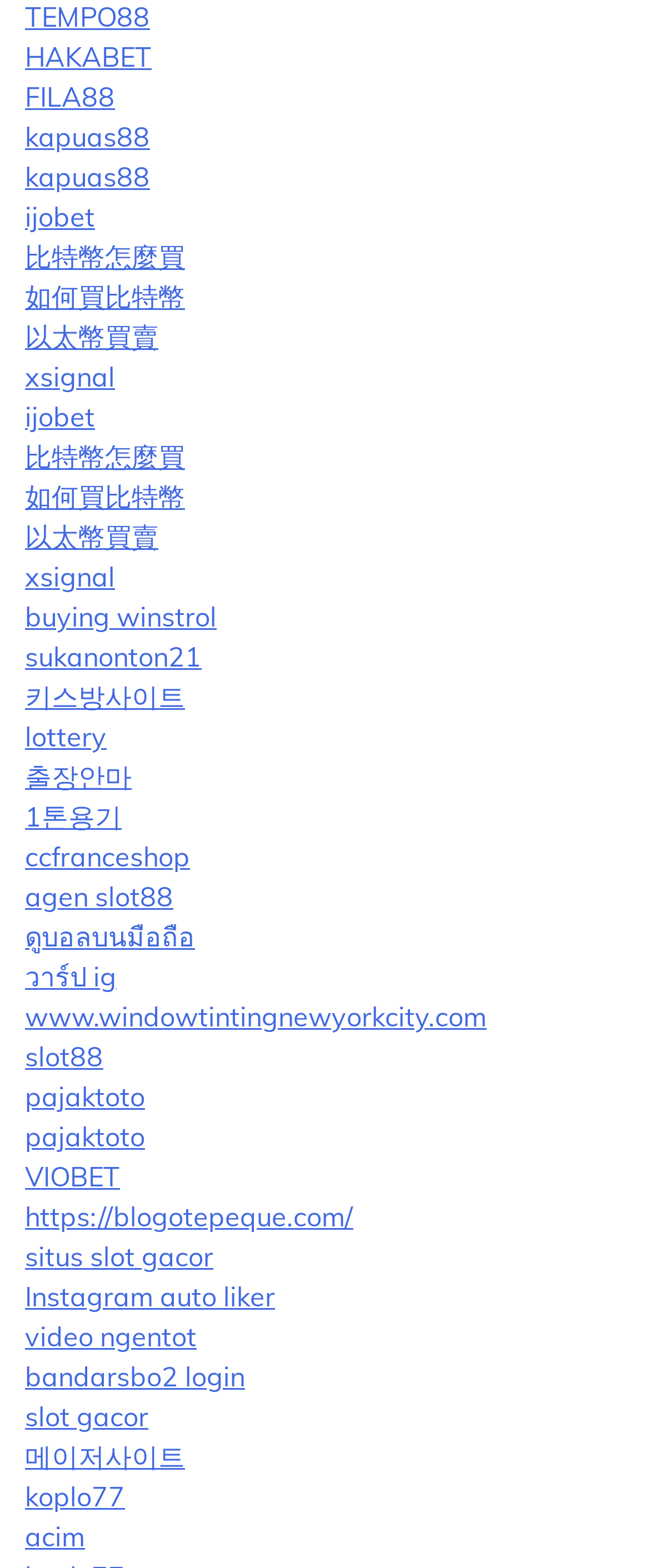Identify the bounding box coordinates of the clickable region to carry out the given instruction: "Visit 比特幣怎麼買 webpage".

[0.038, 0.153, 0.285, 0.175]